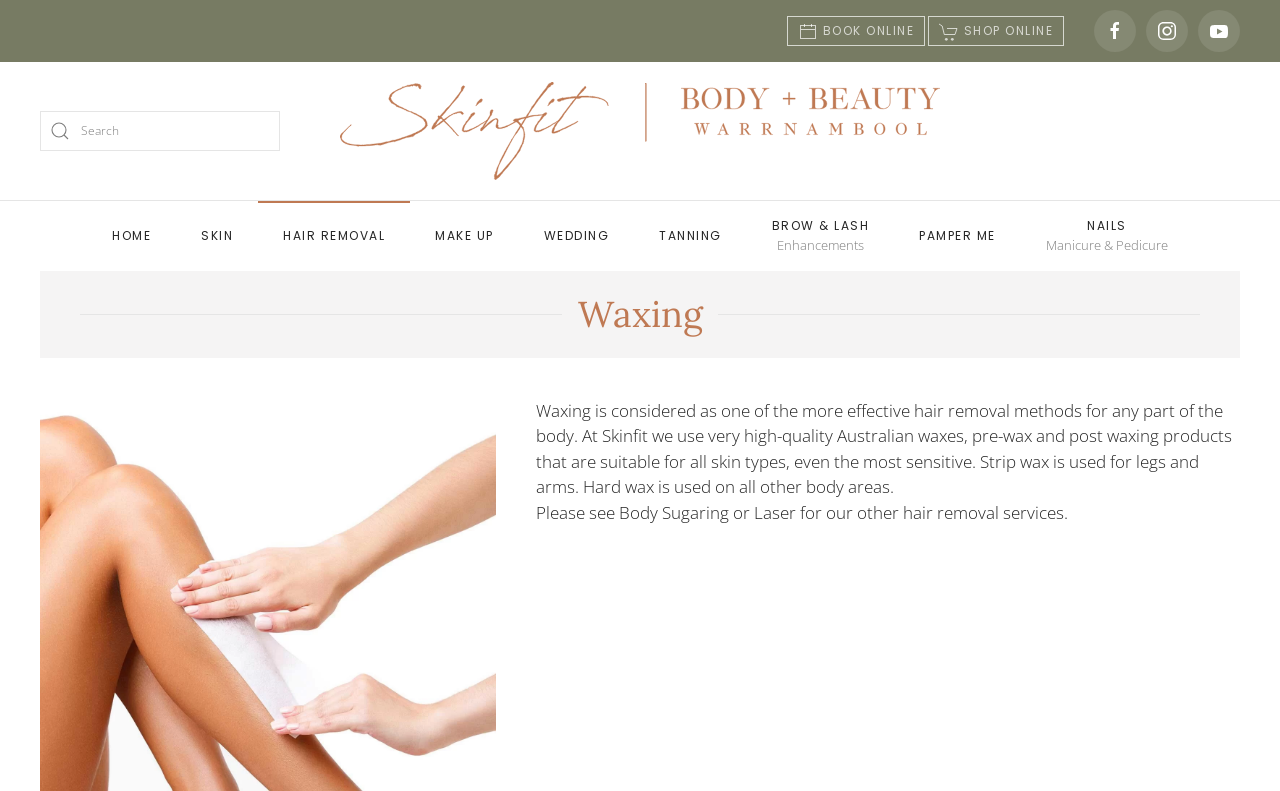Determine the coordinates of the bounding box that should be clicked to complete the instruction: "Learn about Waxing". The coordinates should be represented by four float numbers between 0 and 1: [left, top, right, bottom].

[0.062, 0.368, 0.938, 0.427]